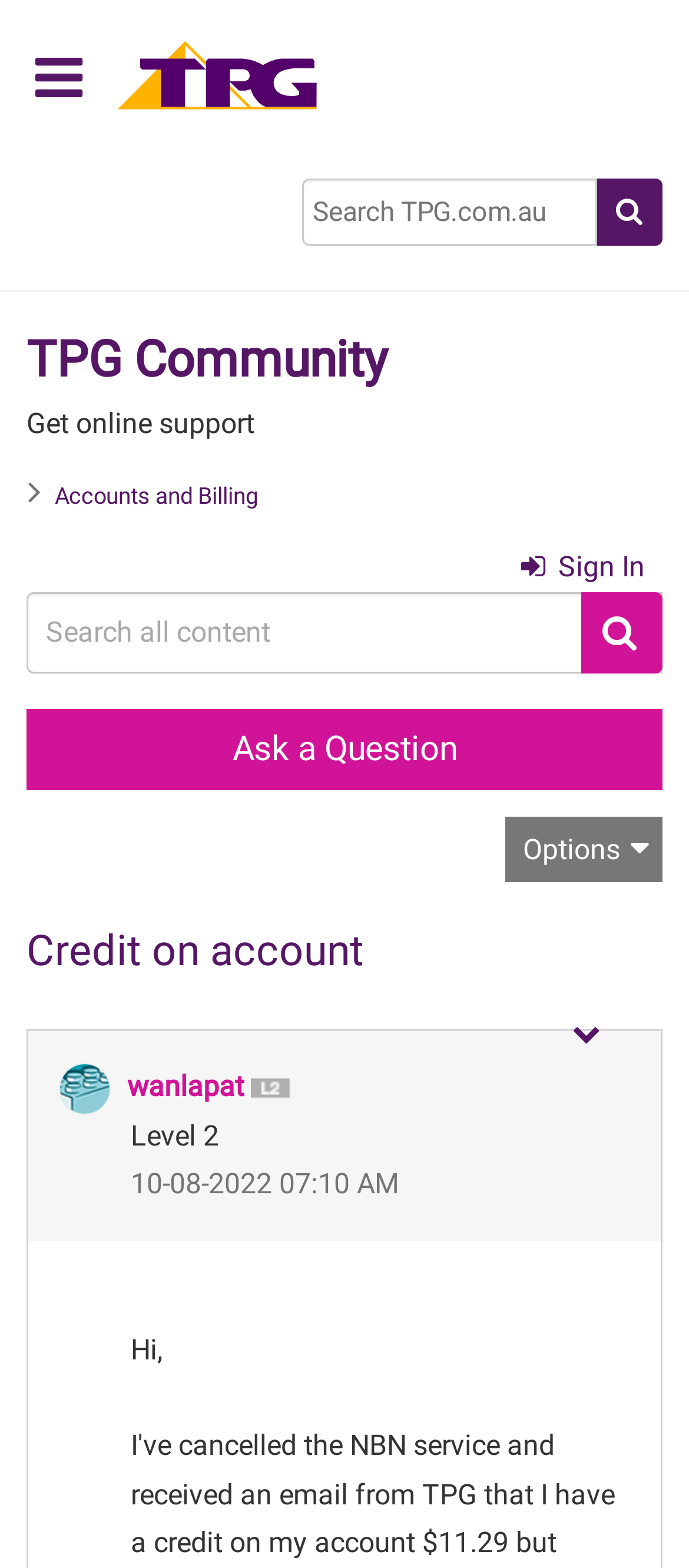What is the name of the community?
Using the visual information, respond with a single word or phrase.

TPG Community